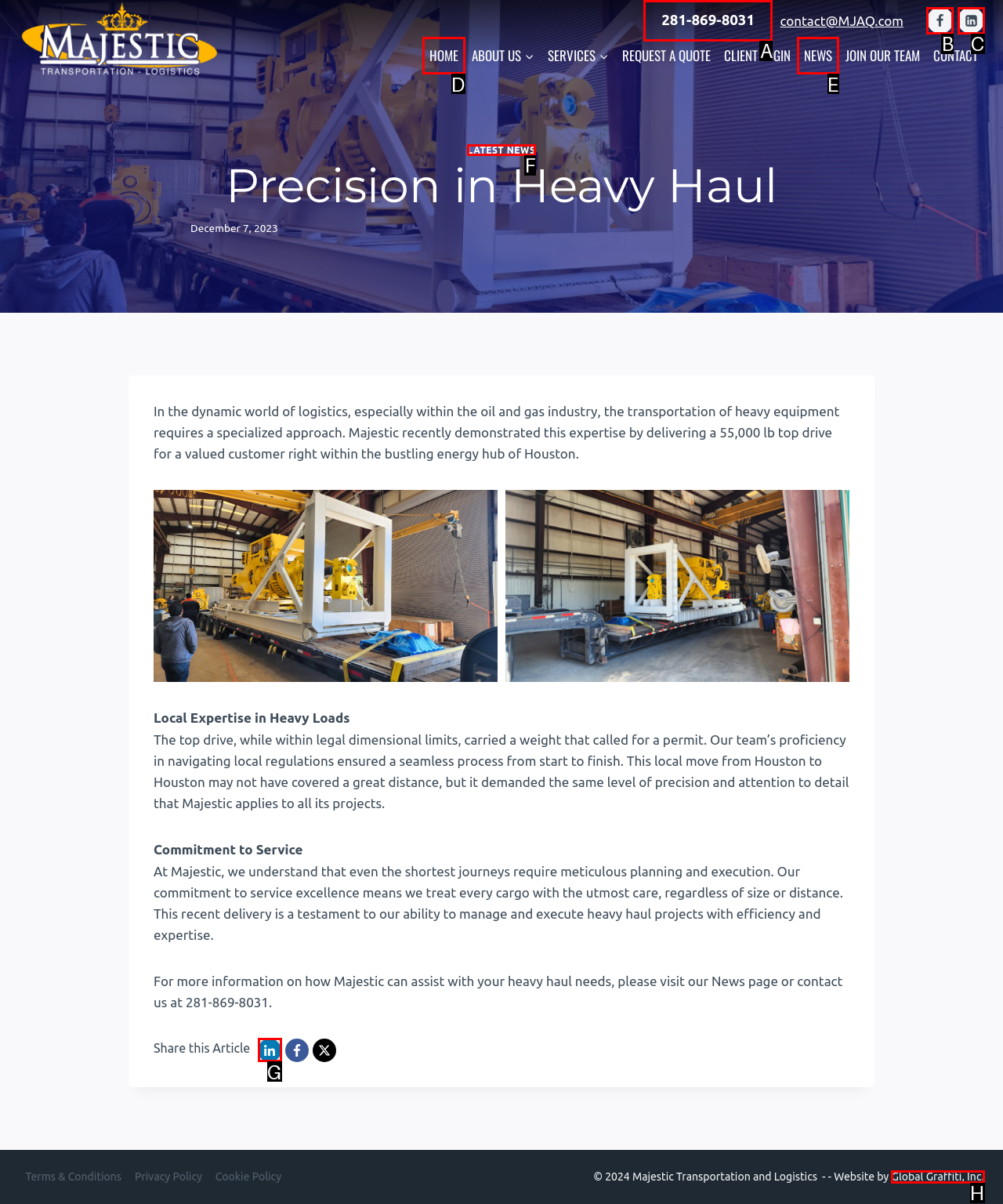Identify the letter of the UI element I need to click to carry out the following instruction: Read the latest news

F